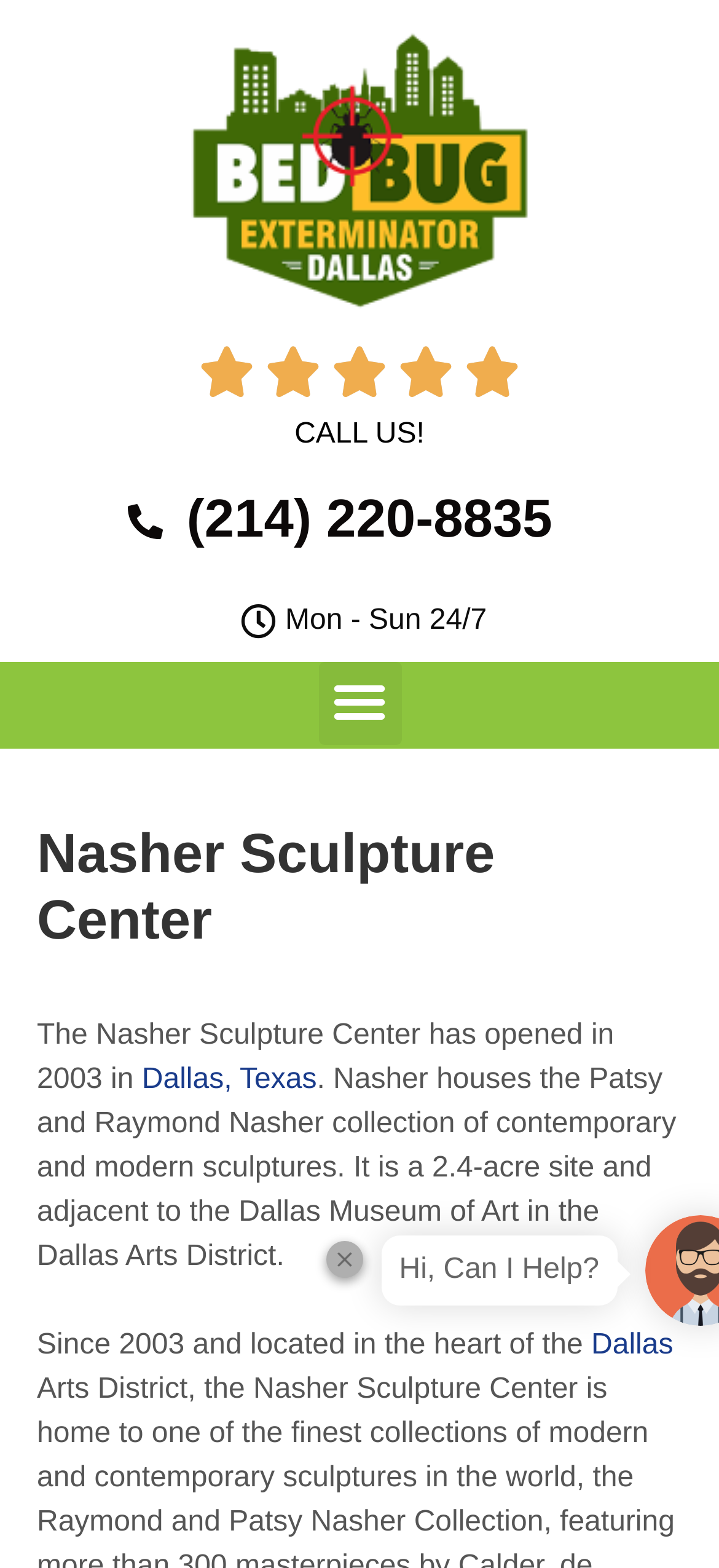Using the provided element description: "Dallas", determine the bounding box coordinates of the corresponding UI element in the screenshot.

[0.822, 0.847, 0.936, 0.867]